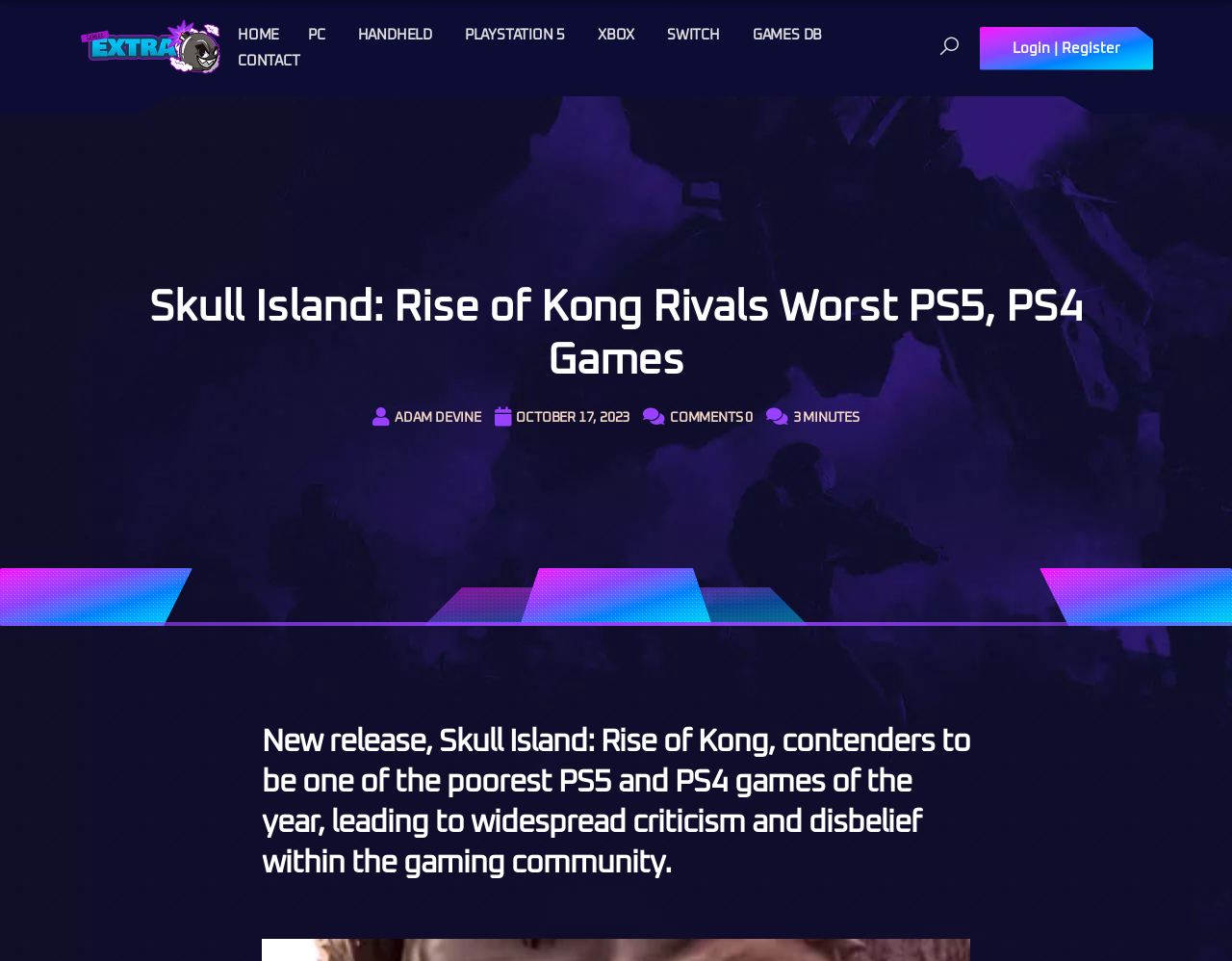Give a one-word or short phrase answer to this question: 
How many categories are listed in the top navigation bar?

6